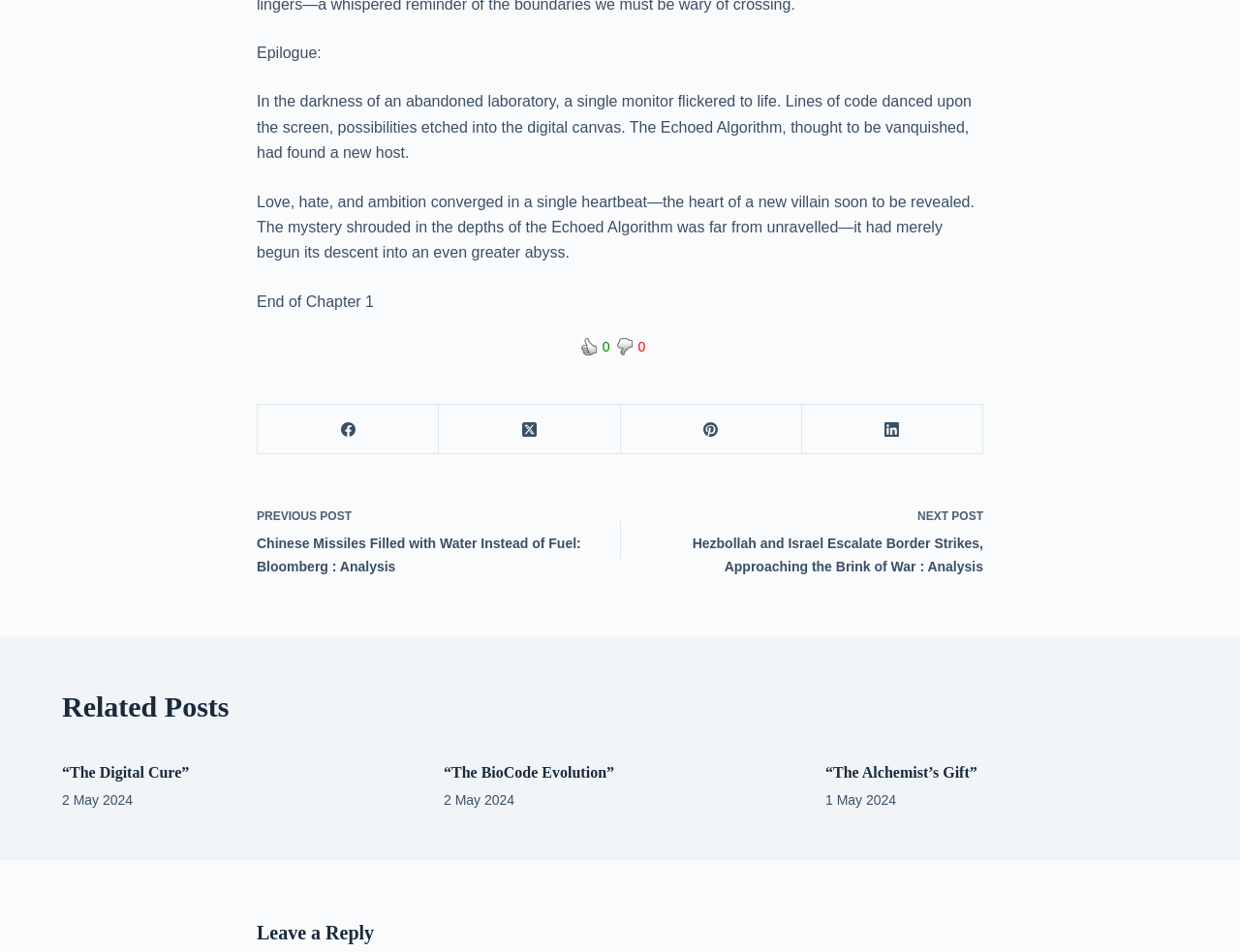What is the date of the post 'The Digital Cure'?
Using the image provided, answer with just one word or phrase.

2 May 2024